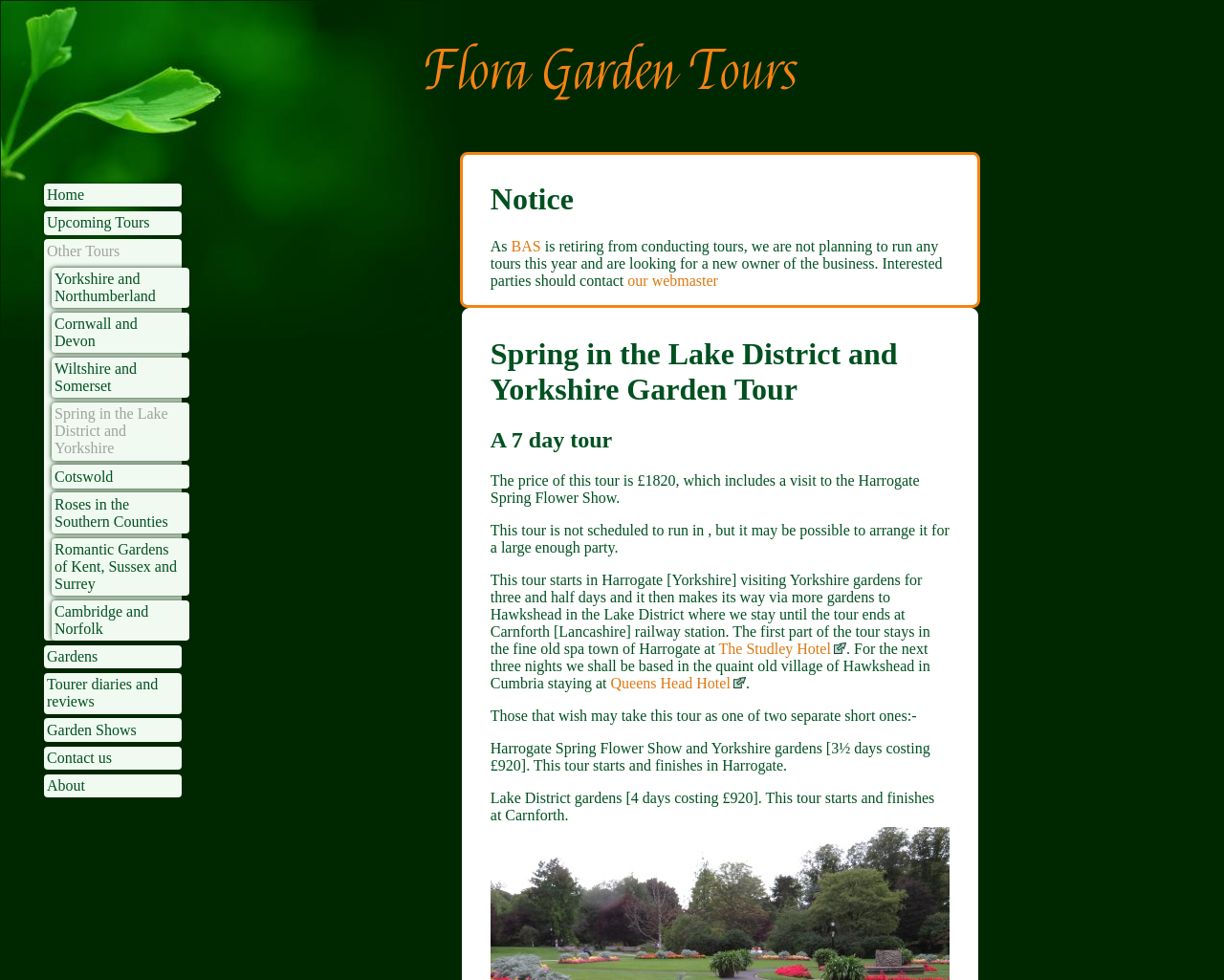What type of tours does Flora Garden Tours offer?
Could you give a comprehensive explanation in response to this question?

Based on the webpage, Flora Garden Tours offers various types of garden tours, including Yorkshire garden tours and private guided tours of the Lake District, as well as other tours to different regions such as Cornwall, Devon, and Wiltshire.